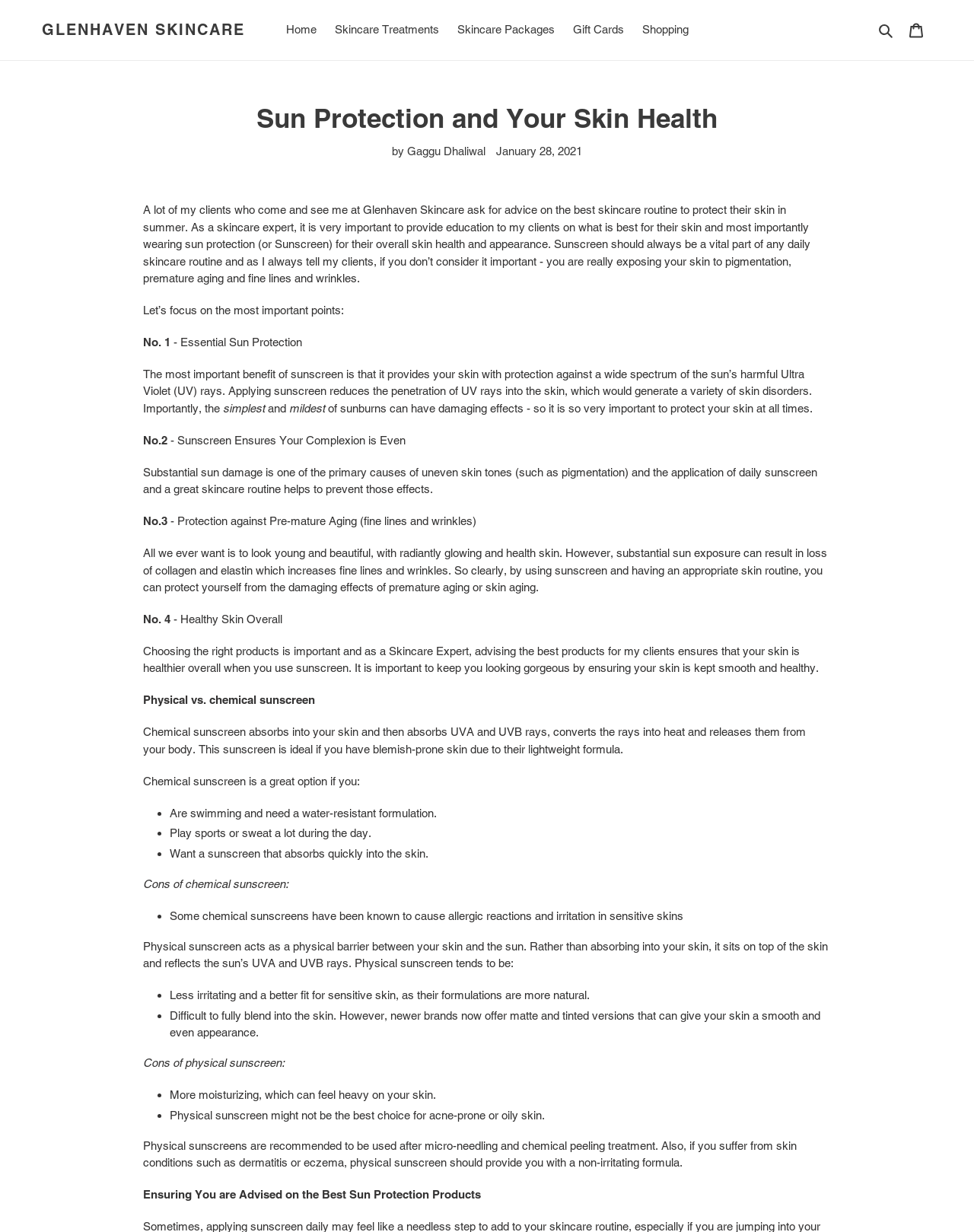Please analyze the image and give a detailed answer to the question:
What is the benefit of using physical sunscreen for sensitive skin?

The webpage states that physical sunscreens are less irritating and a better fit for sensitive skin, as their formulations are more natural and tend to be less likely to cause allergic reactions or irritation.